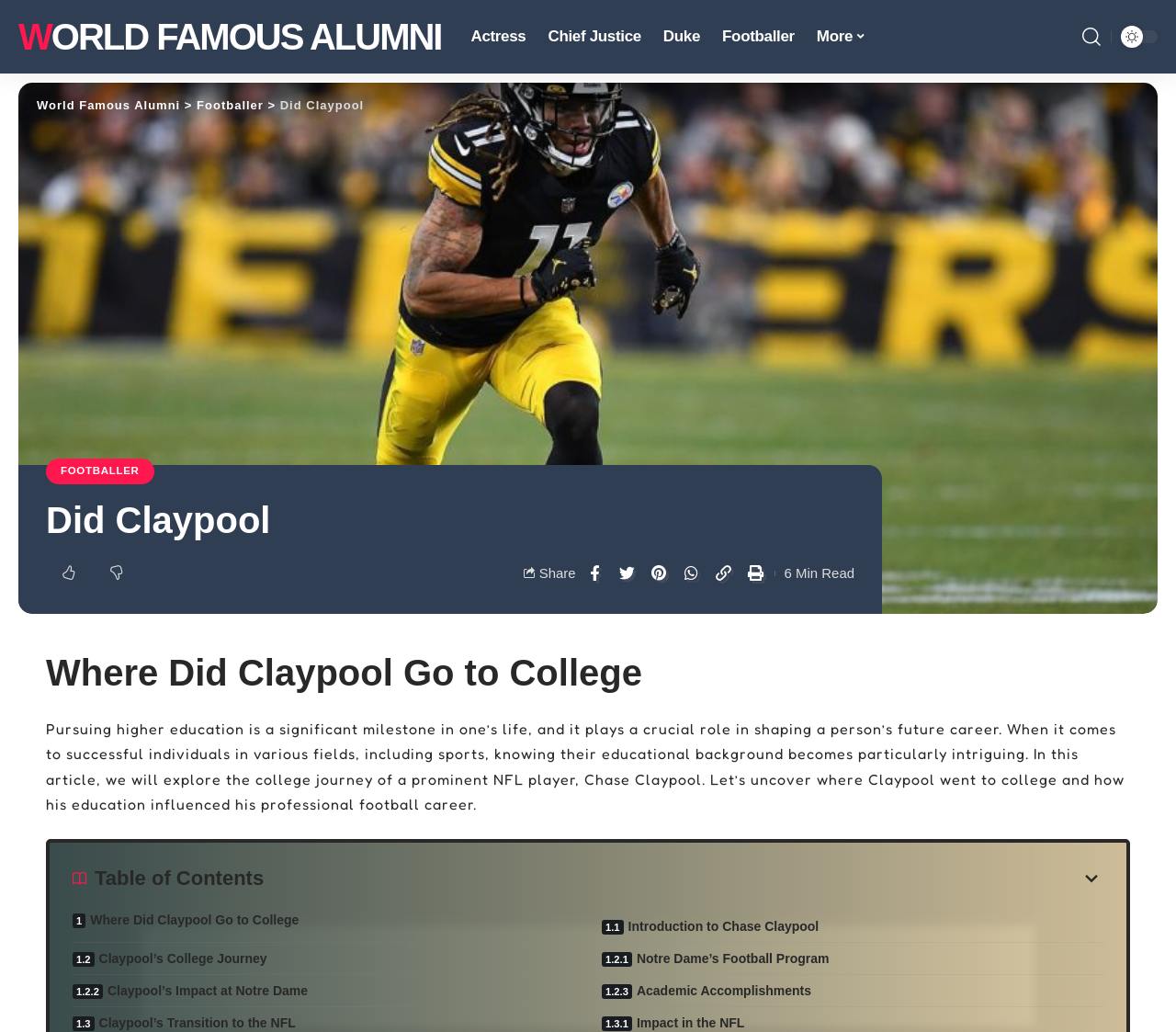Determine the bounding box coordinates for the clickable element to execute this instruction: "Click on WORLD FAMOUS ALUMNI". Provide the coordinates as four float numbers between 0 and 1, i.e., [left, top, right, bottom].

[0.016, 0.014, 0.375, 0.057]